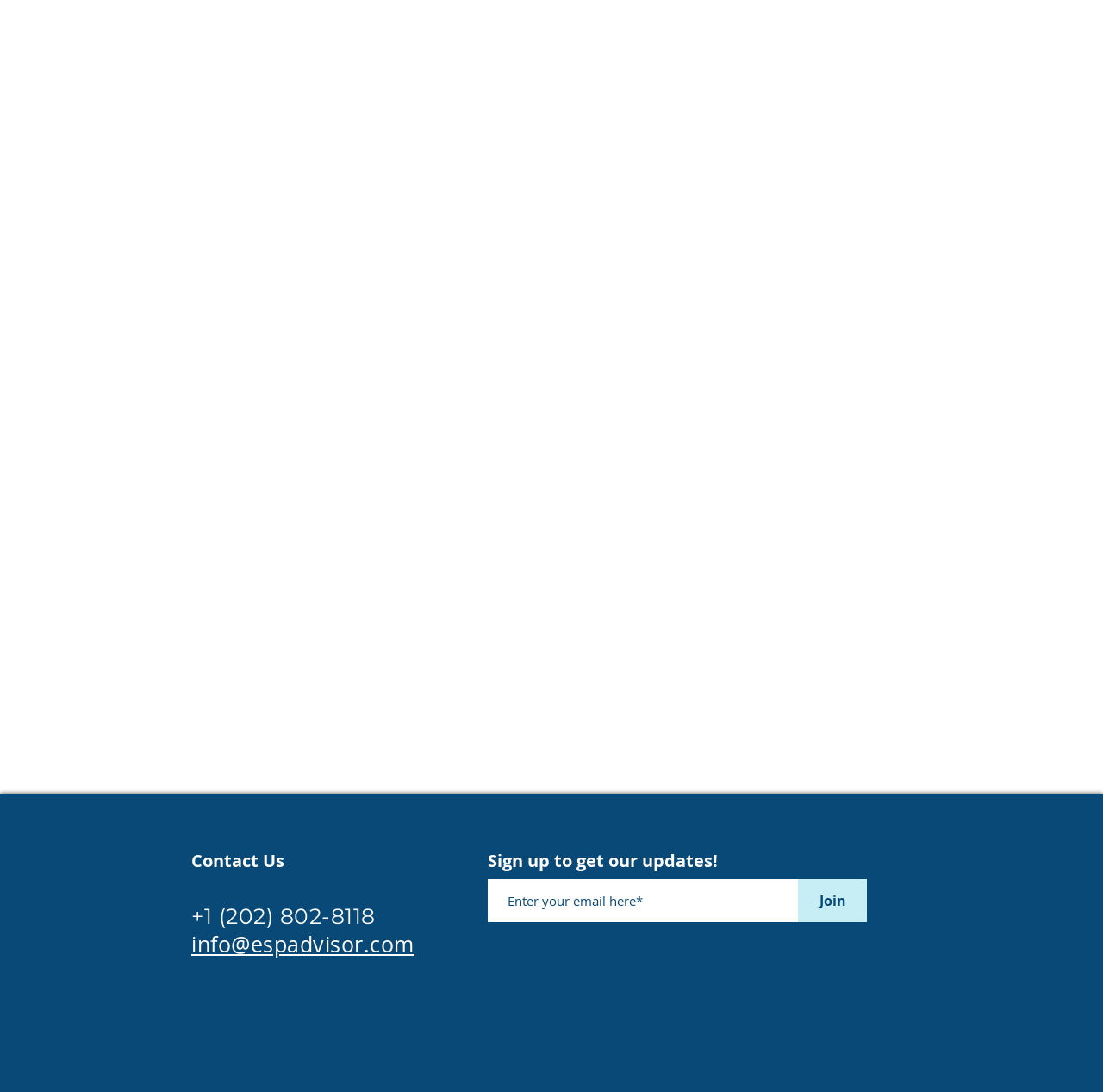Answer the following inquiry with a single word or phrase:
What is the purpose of the textbox?

Enter email